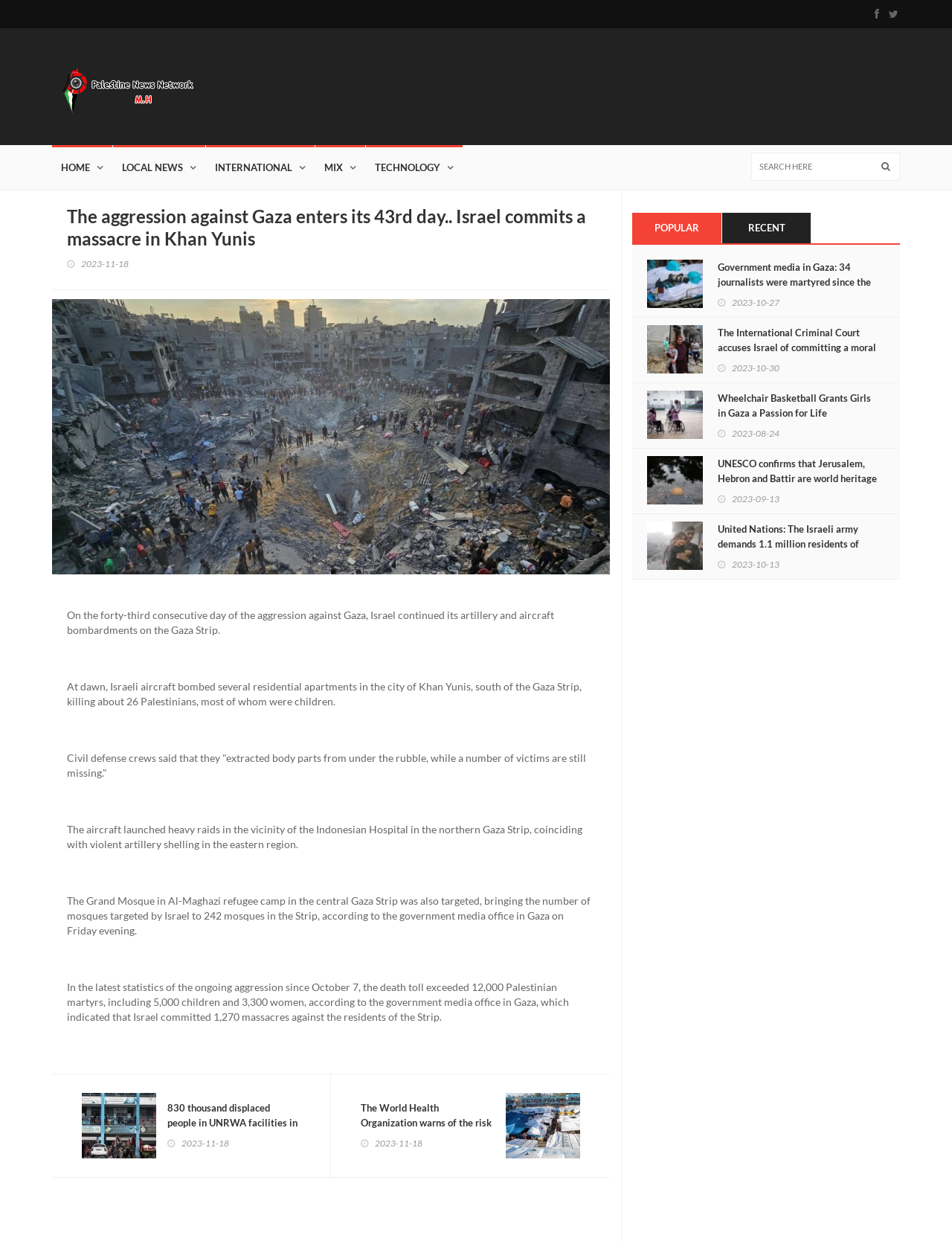Please determine the bounding box coordinates of the area that needs to be clicked to complete this task: 'Read news about 830 thousand displaced people in UNRWA facilities in Gaza'. The coordinates must be four float numbers between 0 and 1, formatted as [left, top, right, bottom].

[0.176, 0.887, 0.316, 0.911]